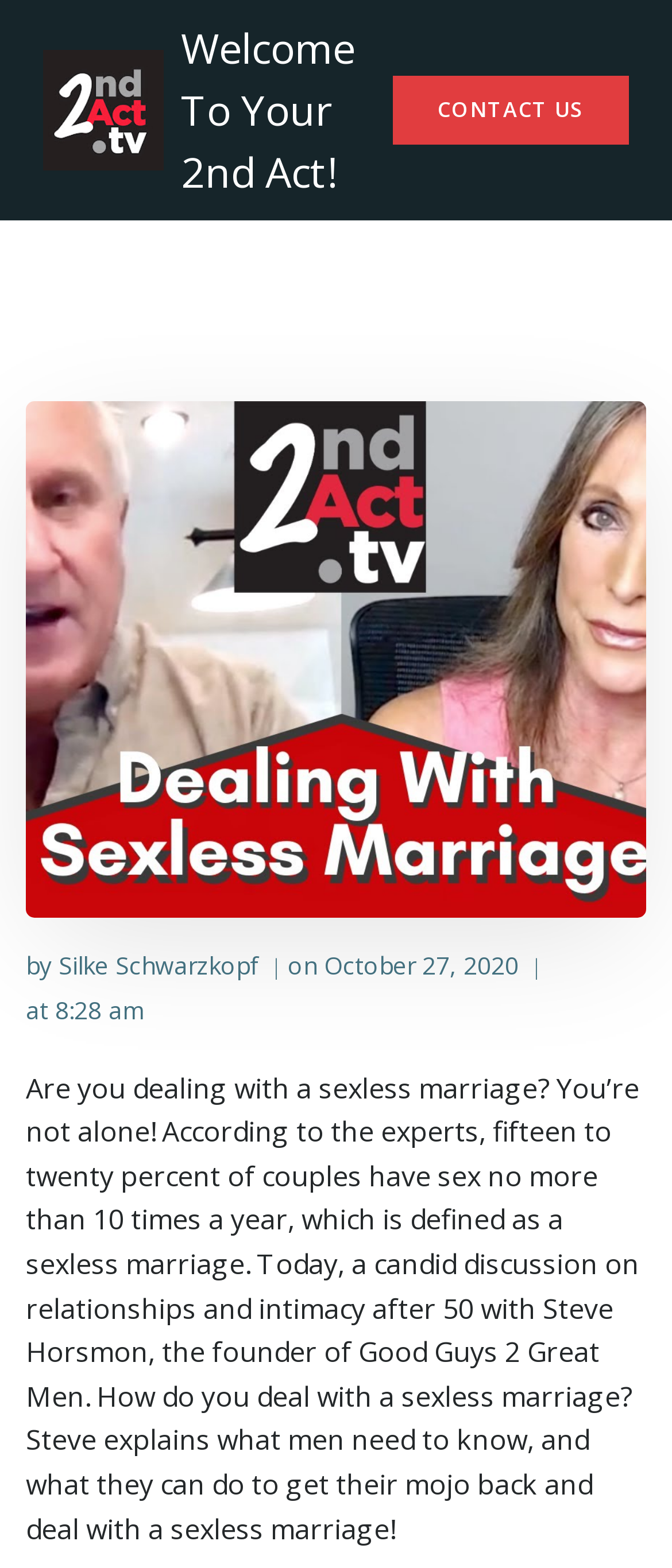Can you give a comprehensive explanation to the question given the content of the image?
What is the name of the founder of Good Guys 2 Great Men?

I found the name of the founder by reading the introductory text, which mentions Steve Horsmon as the founder of Good Guys 2 Great Men.